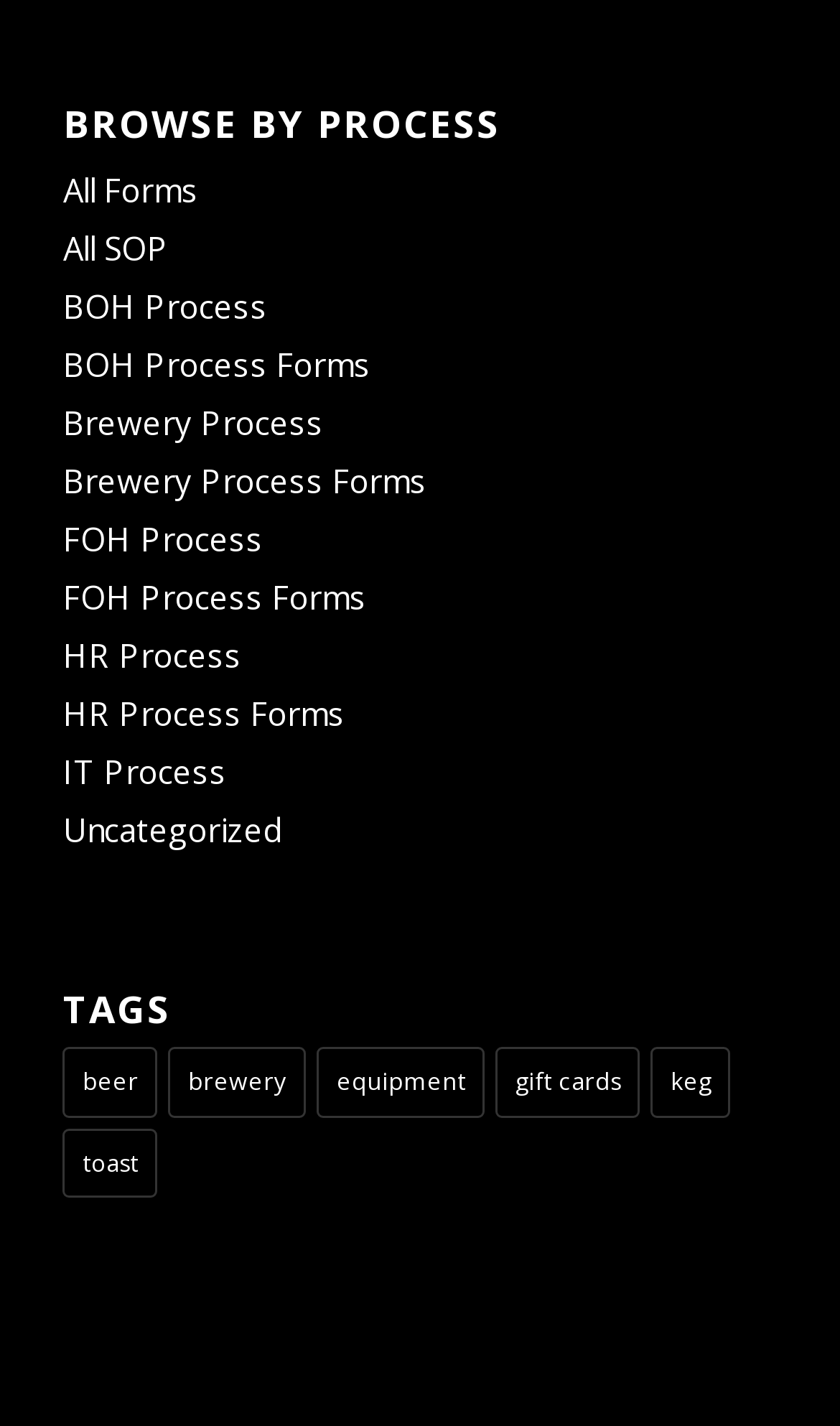Please answer the following question using a single word or phrase: How many items are associated with the 'beer' tag?

1